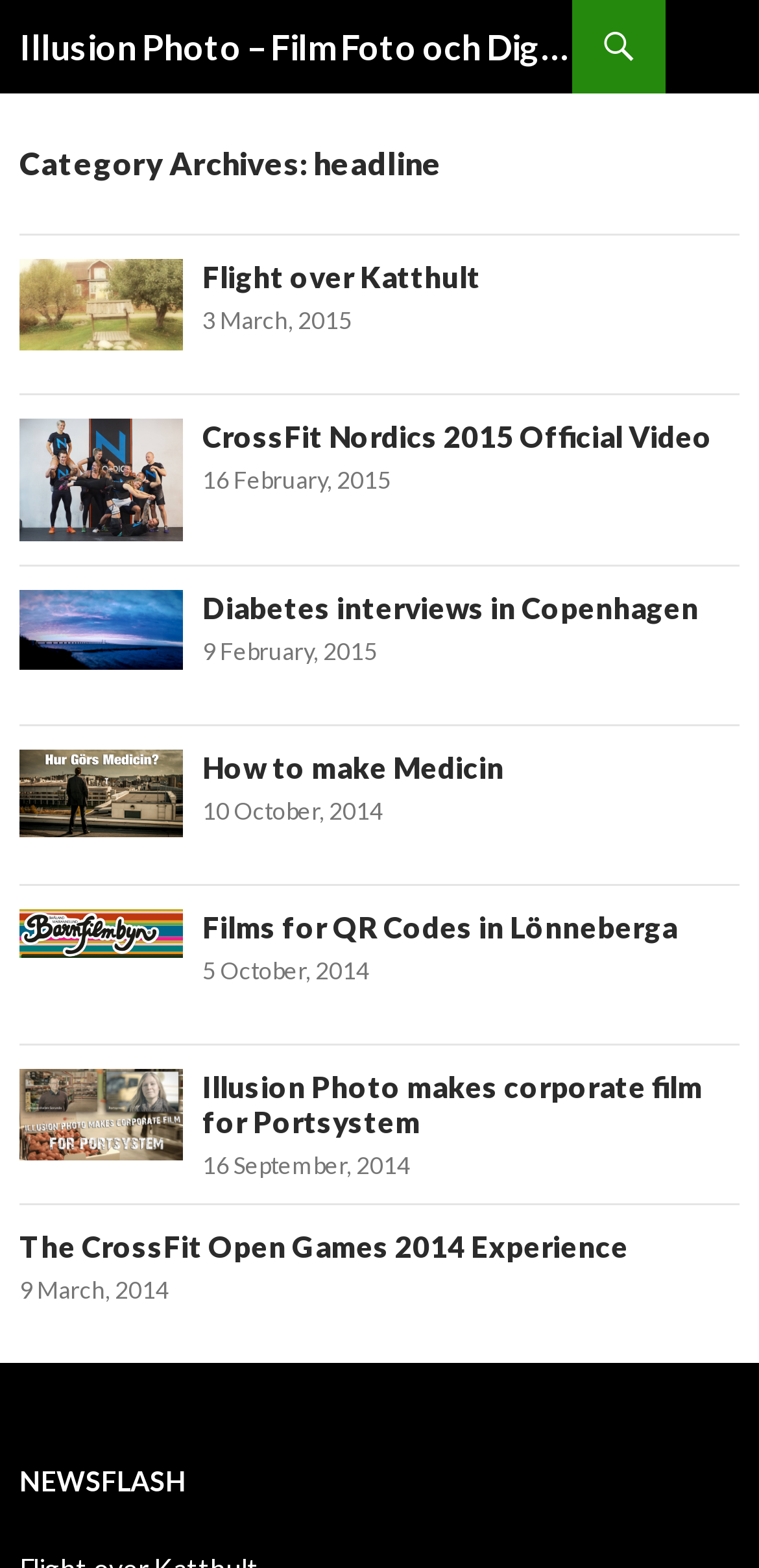Mark the bounding box of the element that matches the following description: "Menu".

None